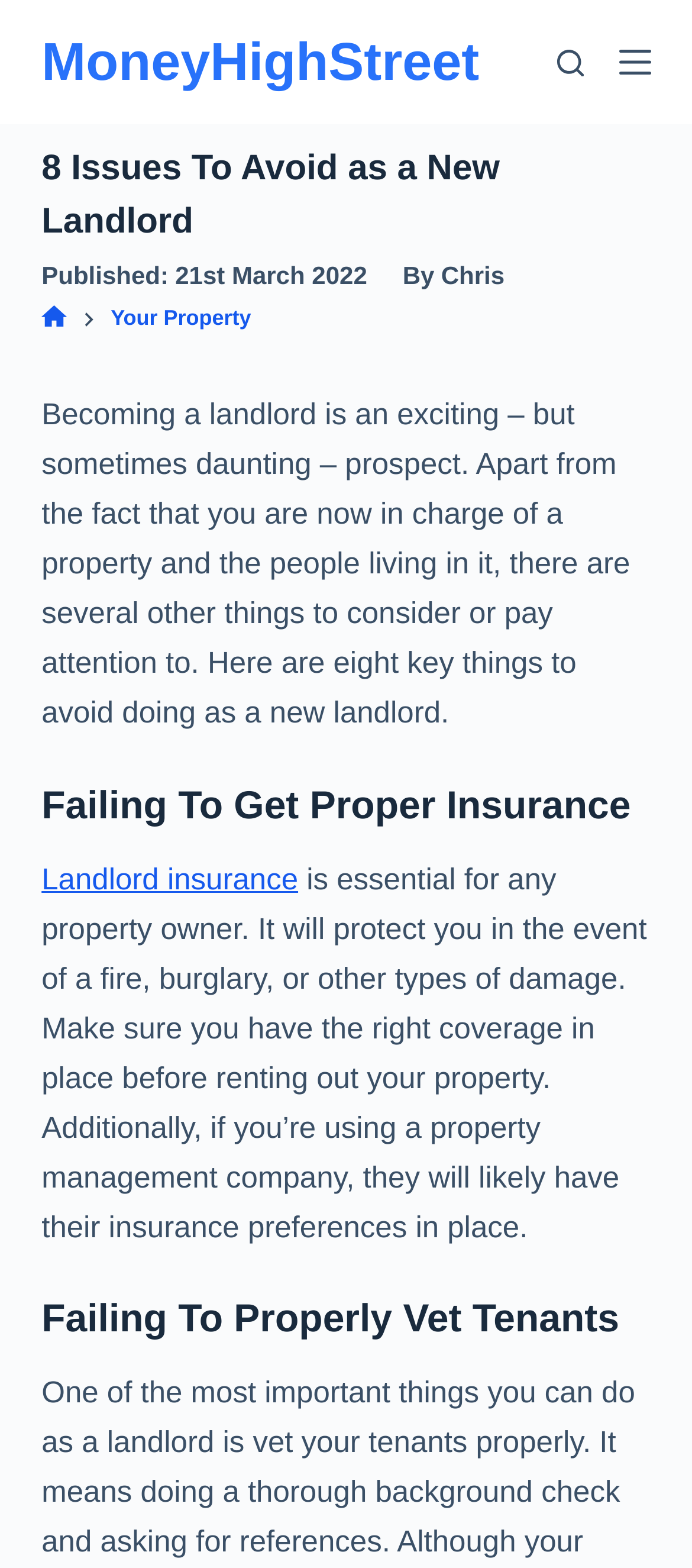Locate the bounding box coordinates of the UI element described by: "Copyright". Provide the coordinates as four float numbers between 0 and 1, formatted as [left, top, right, bottom].

None